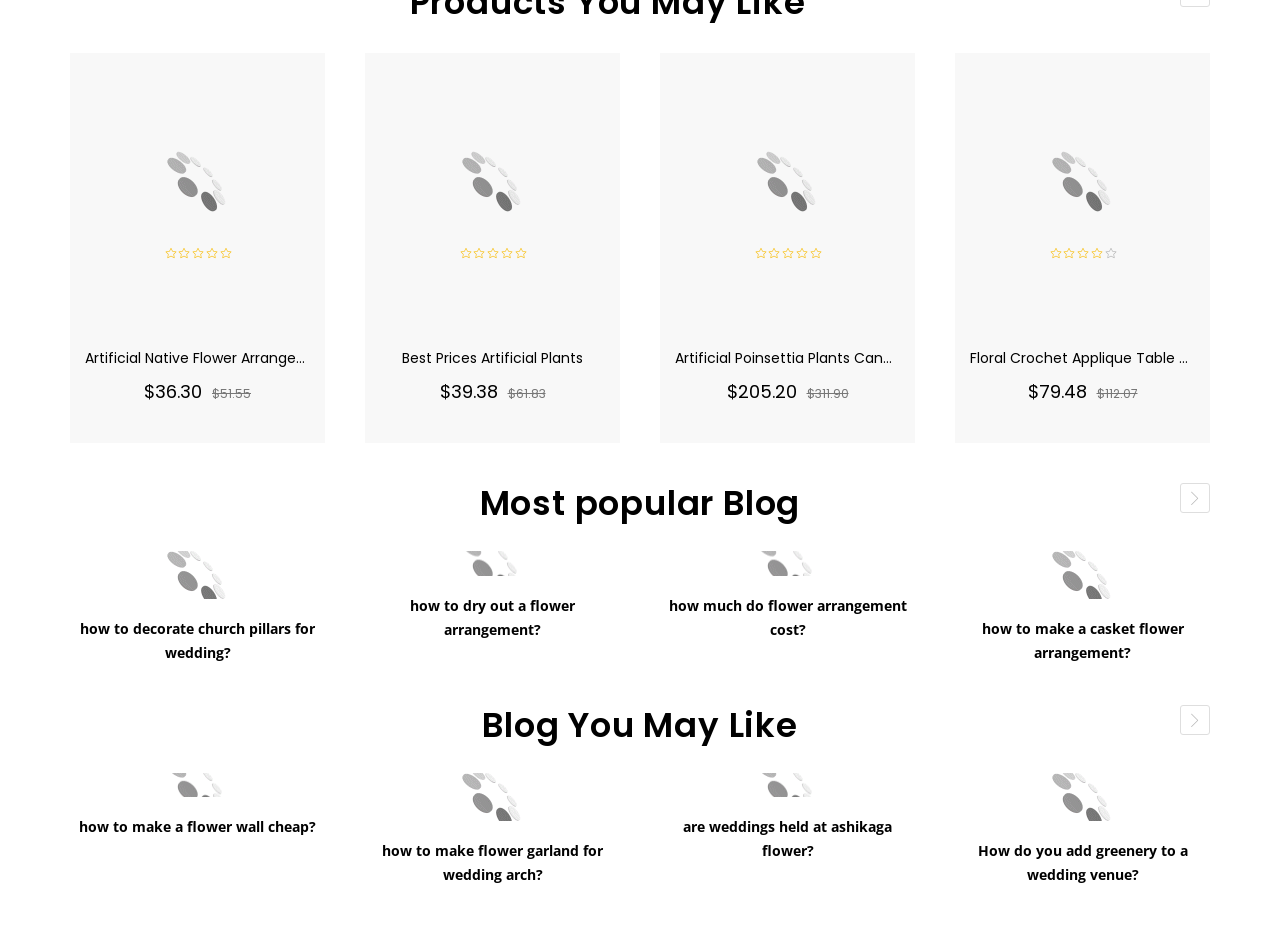Answer the question briefly using a single word or phrase: 
What is the topic of the first blog post in the 'Blog You May Like' section?

how to make a flower wall cheap?